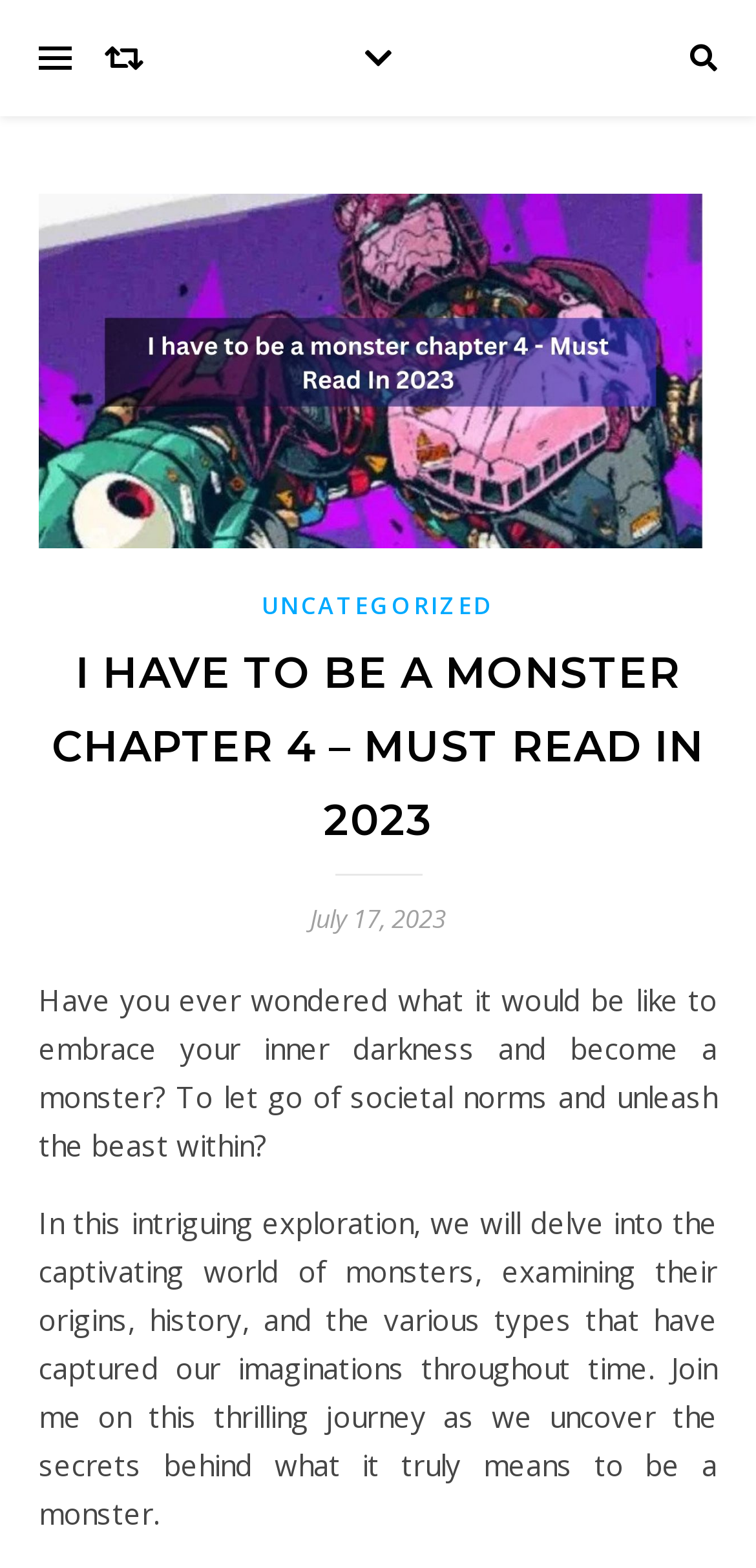Based on the image, provide a detailed response to the question:
What is the date of the article?

The date of the article can be found in the static text element located below the heading, which reads 'July 17, 2023'.